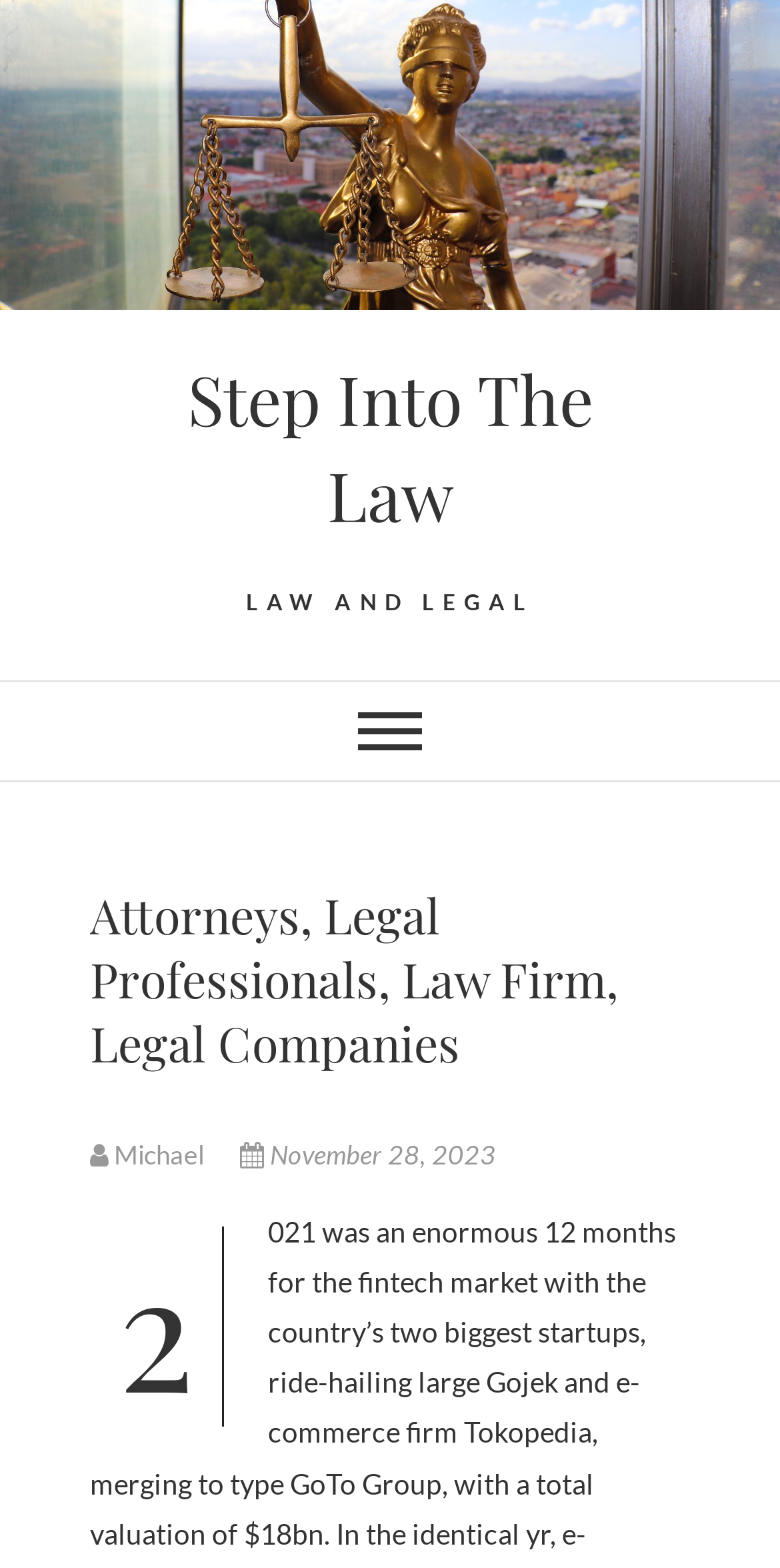Given the element description, predict the bounding box coordinates in the format (top-left x, top-left y, bottom-right x, bottom-right y), using floating point numbers between 0 and 1: parent_node: Step Into The Law

[0.0, 0.005, 1.0, 0.027]